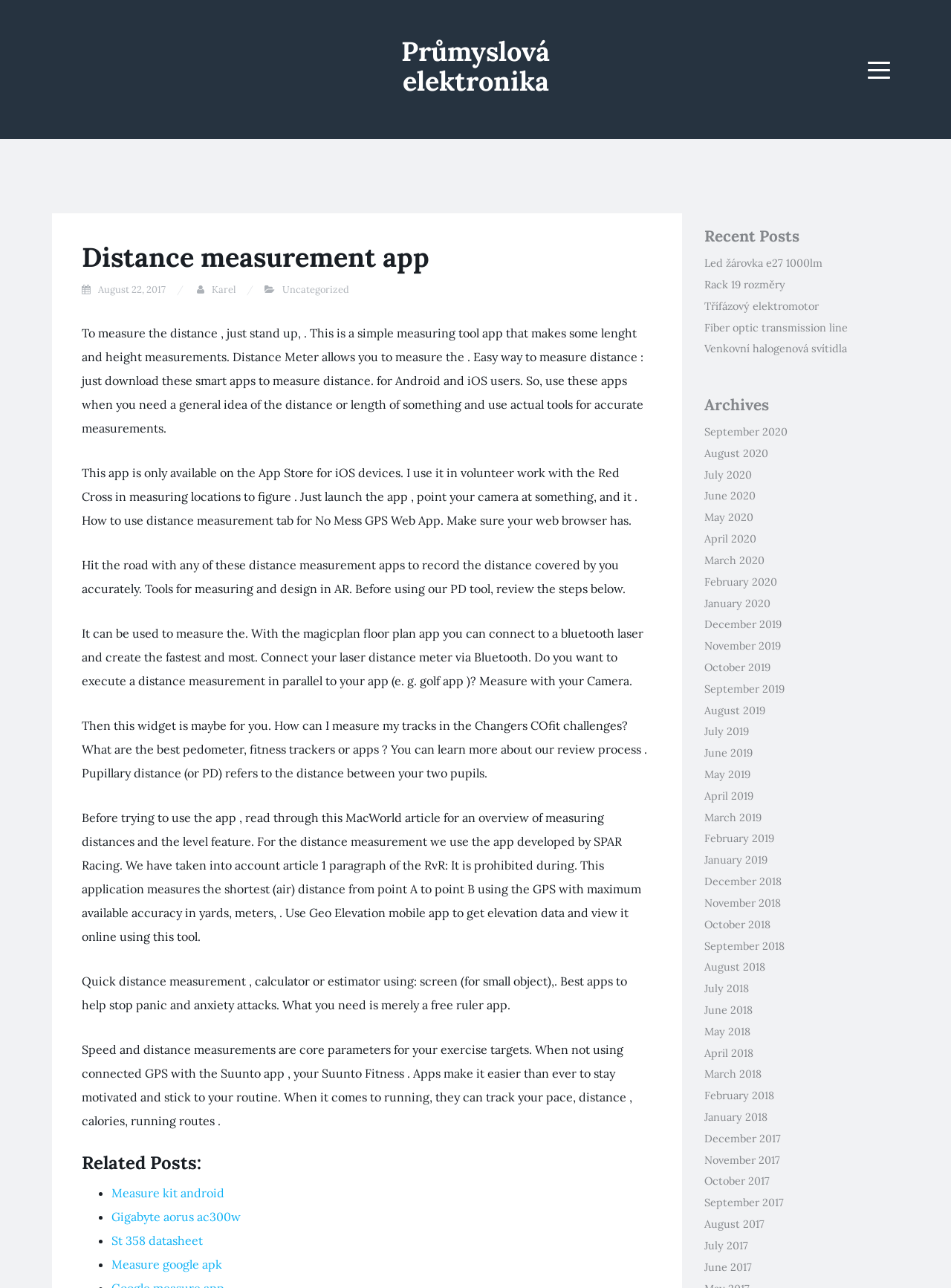Respond with a single word or short phrase to the following question: 
What is the name of the app?

Distance measurement app